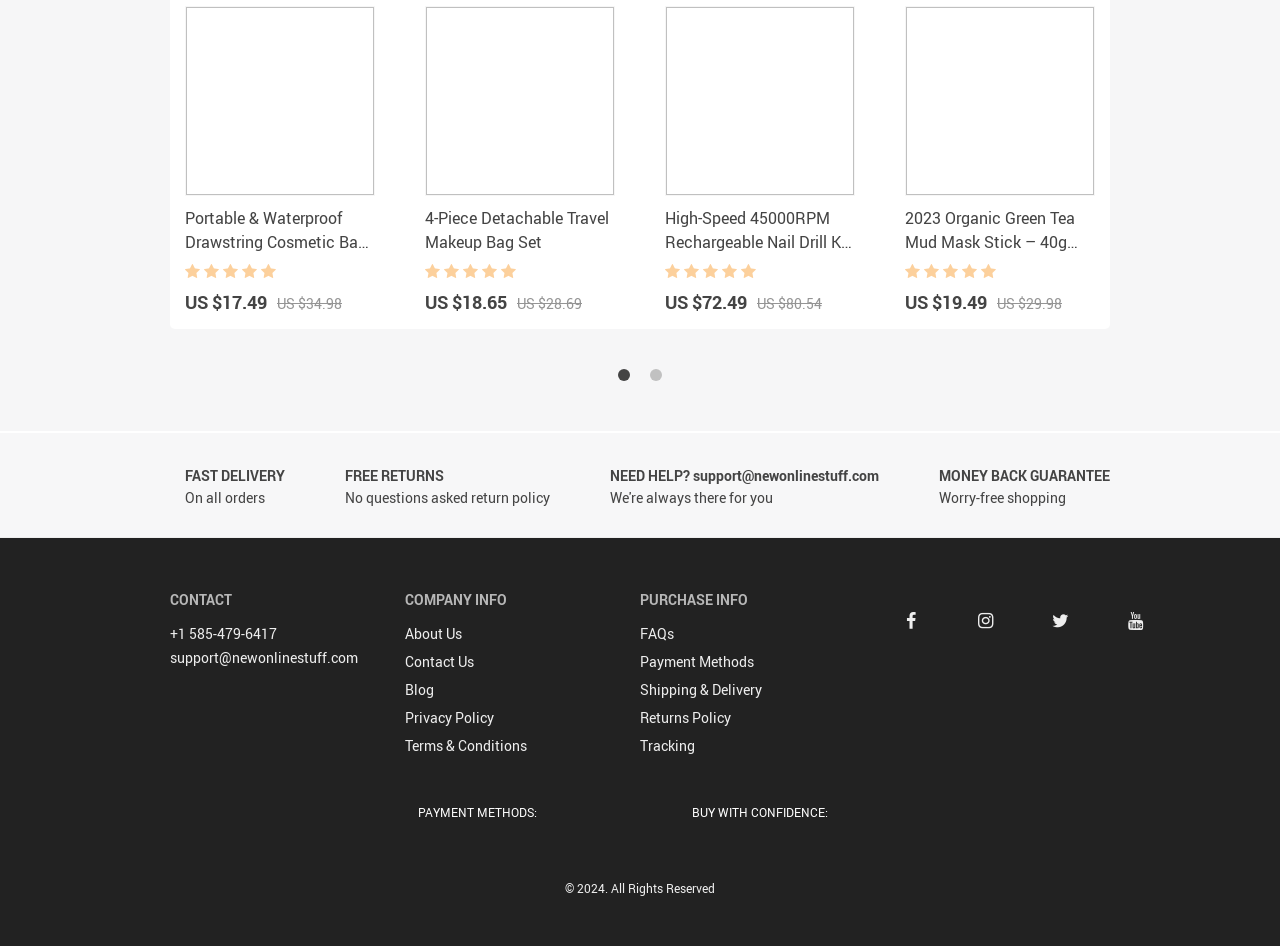Pinpoint the bounding box coordinates of the element that must be clicked to accomplish the following instruction: "Check payment methods". The coordinates should be in the format of four float numbers between 0 and 1, i.e., [left, top, right, bottom].

[0.5, 0.689, 0.589, 0.71]